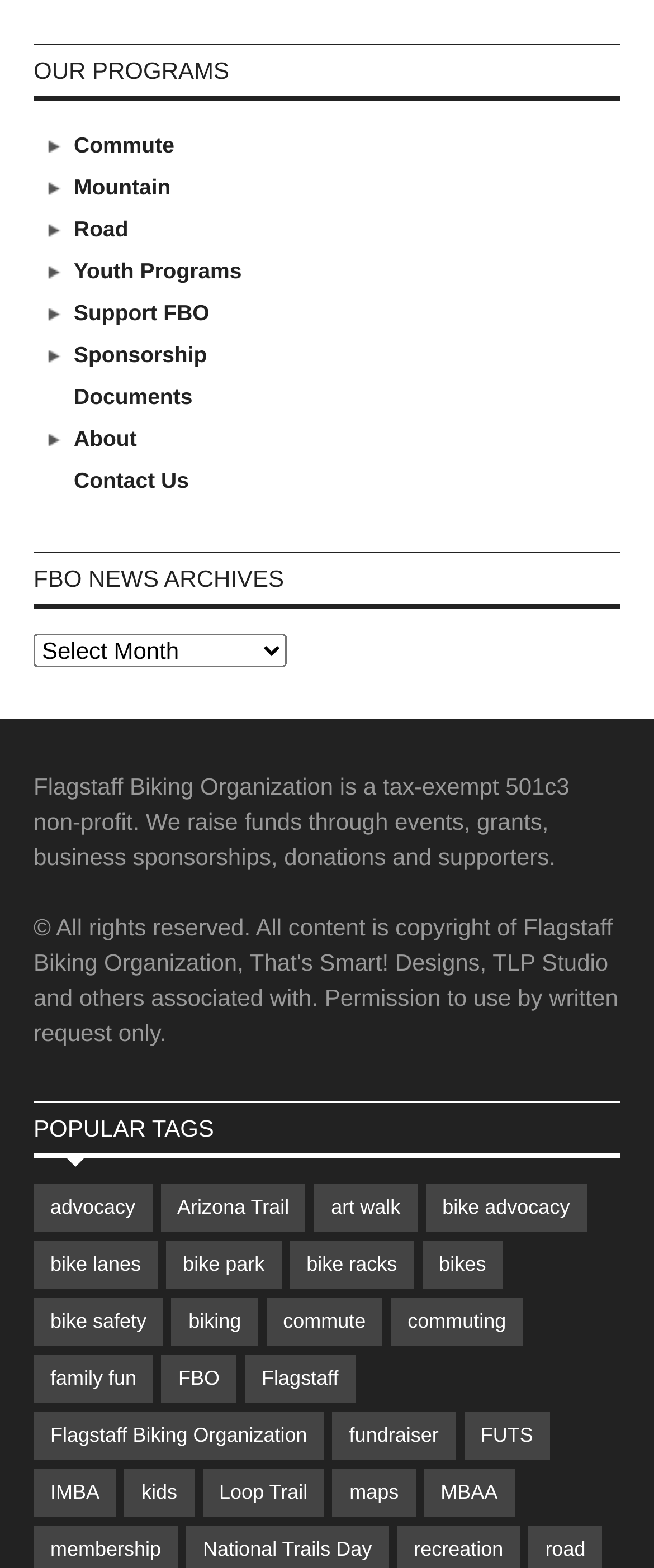Provide a one-word or brief phrase answer to the question:
How many items are tagged with 'bikes'?

119 items